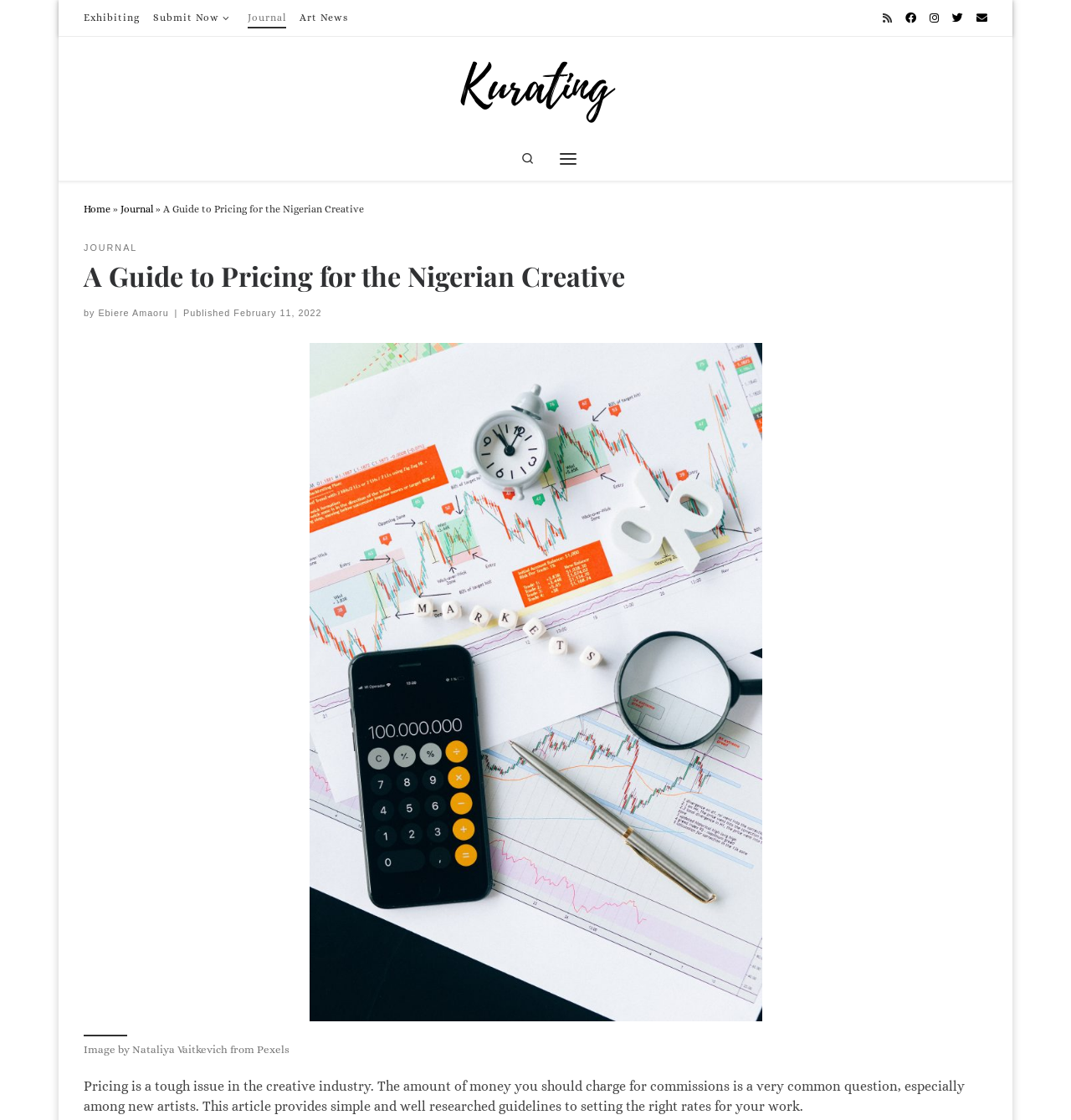What is the main issue discussed in the article?
Please respond to the question with a detailed and informative answer.

The article's content suggests that the main issue discussed is pricing in the creative industry, specifically the difficulty of determining the right rates for creative work.